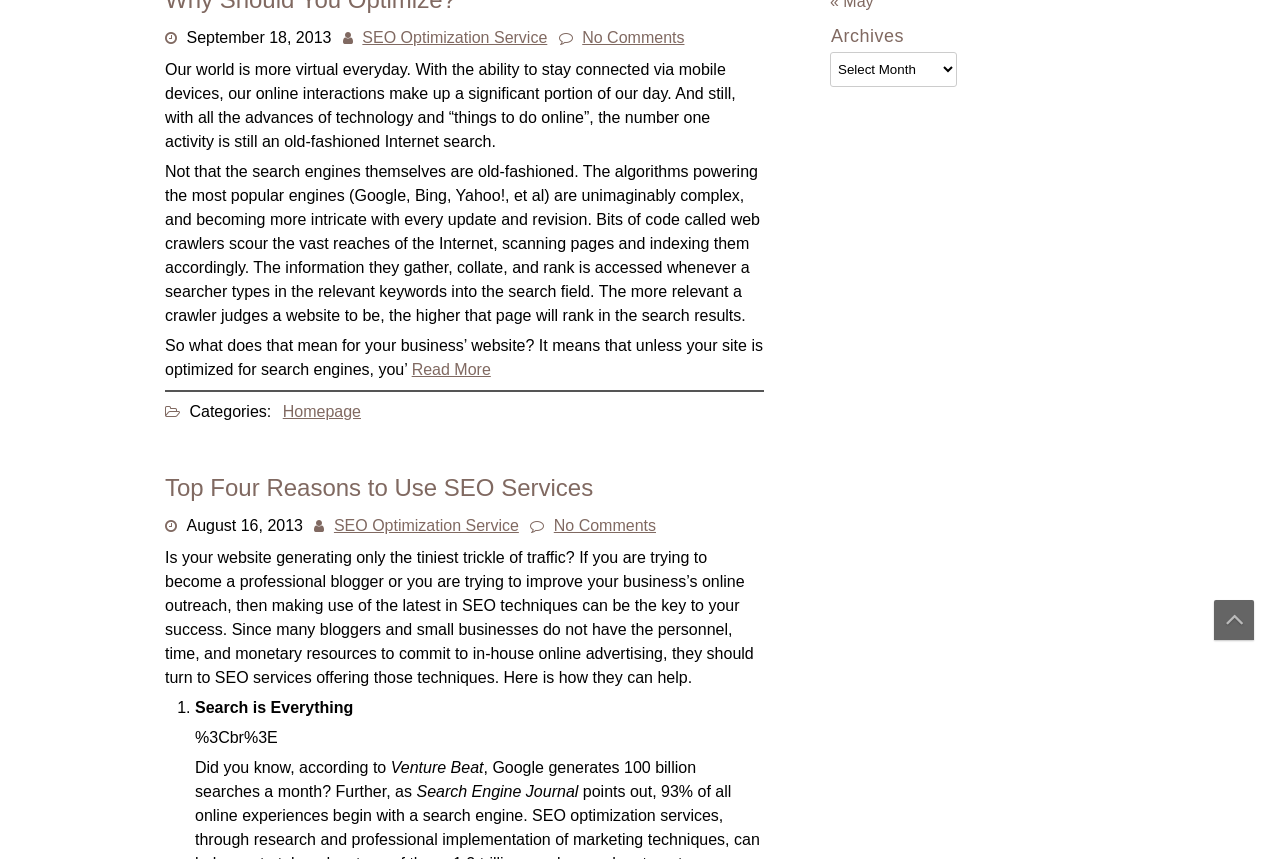Using the provided description SEO Optimization Service, find the bounding box coordinates for the UI element. Provide the coordinates in (top-left x, top-left y, bottom-right x, bottom-right y) format, ensuring all values are between 0 and 1.

[0.261, 0.602, 0.405, 0.622]